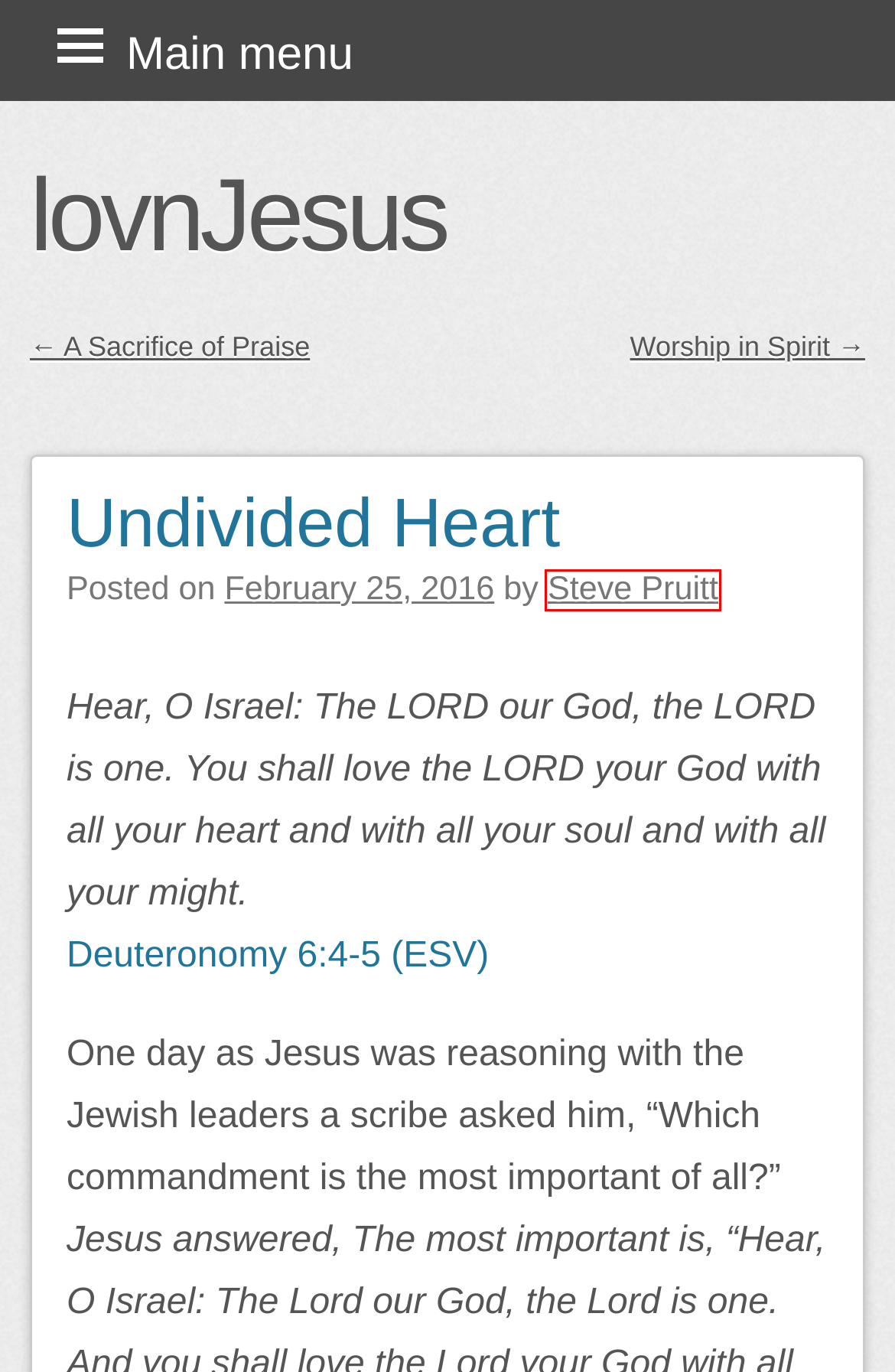You are given a screenshot of a webpage with a red rectangle bounding box. Choose the best webpage description that matches the new webpage after clicking the element in the bounding box. Here are the candidates:
A. October 2019 – lovnJesus
B. January 2013 – lovnJesus
C. Great Difficulty – lovnJesus
D. Steve Pruitt – lovnJesus
E. January 2021 – lovnJesus
F. June 2017 – lovnJesus
G. July 2017 – lovnJesus
H. Worship in Spirit – lovnJesus

D